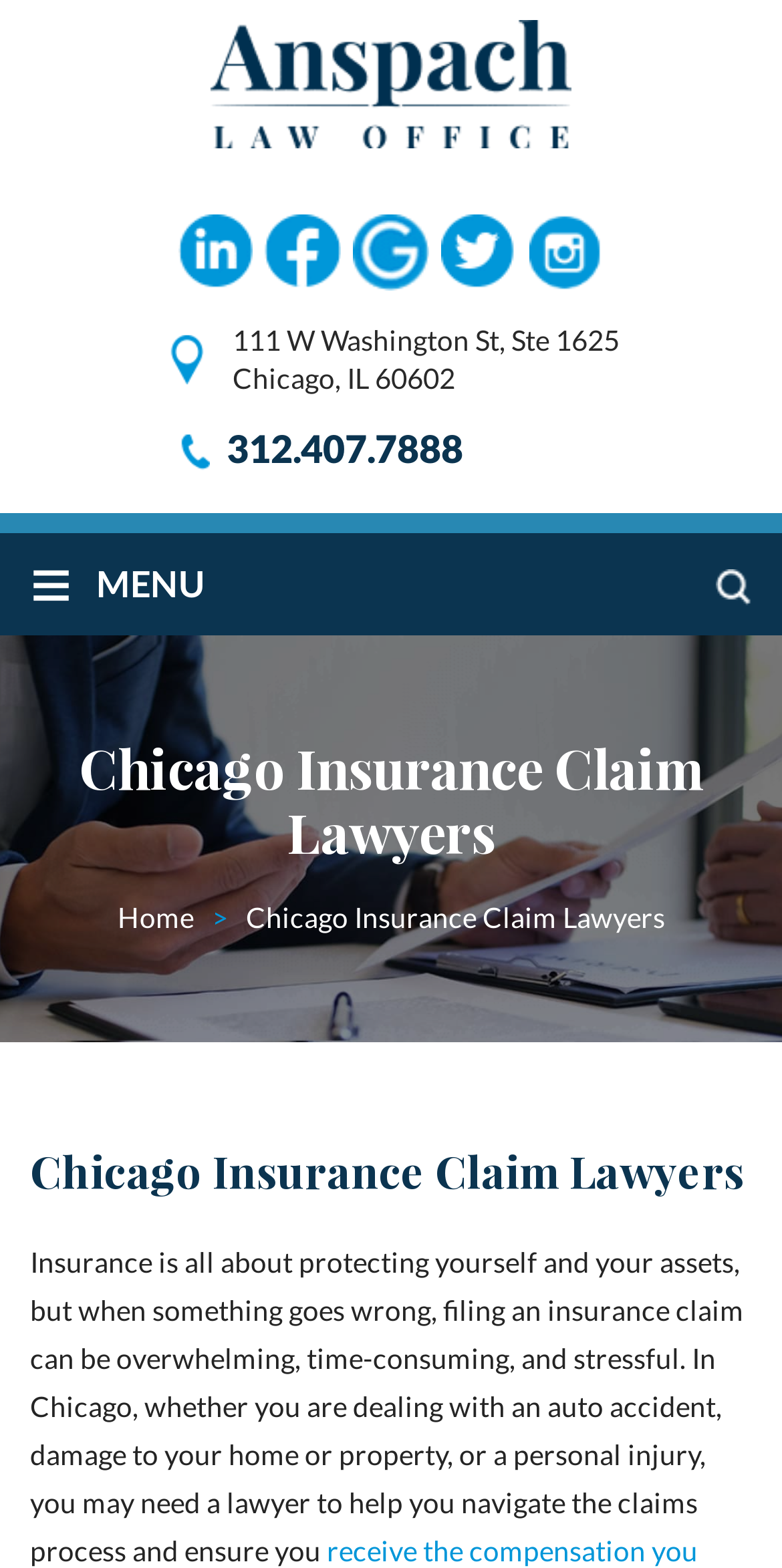What is the purpose of the 'Clear' button?
From the screenshot, provide a brief answer in one word or phrase.

To clear a form